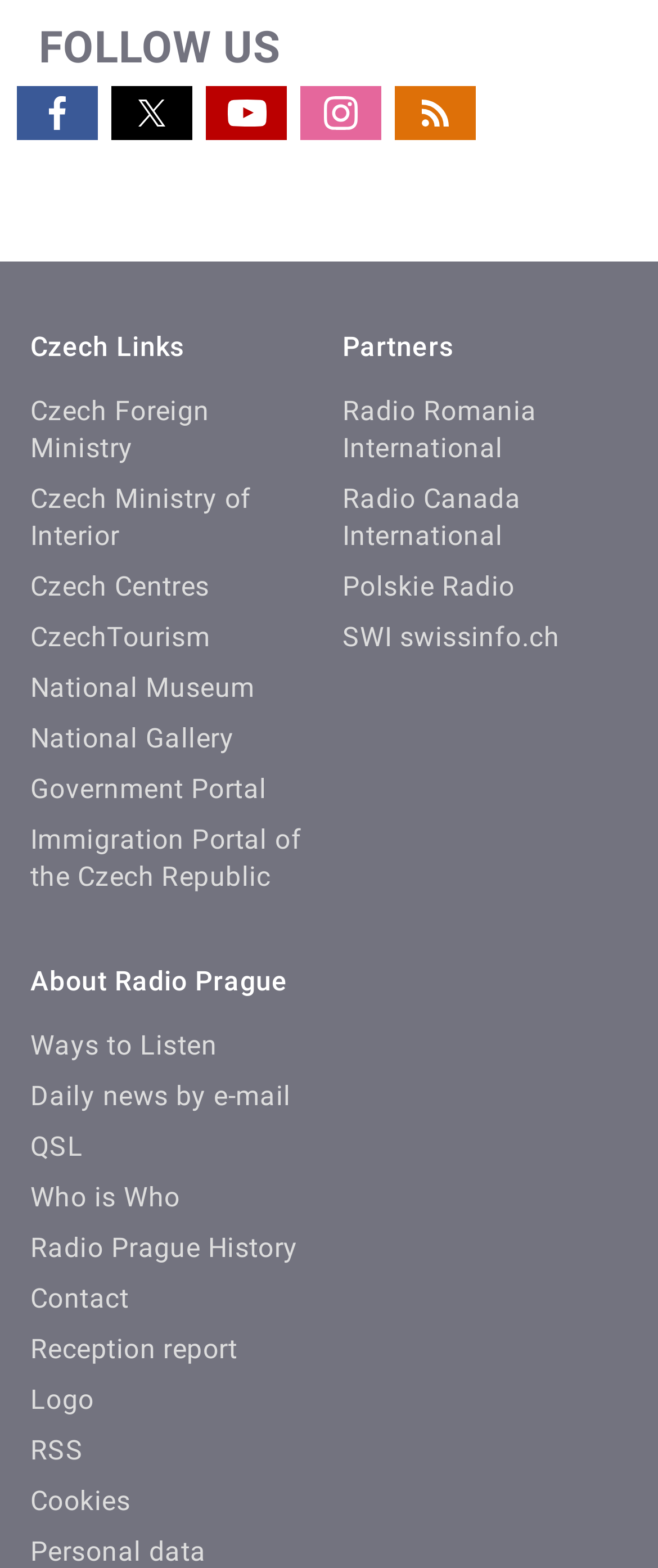Find the bounding box coordinates of the element to click in order to complete the given instruction: "Explore Radio Romania International."

[0.521, 0.252, 0.816, 0.296]